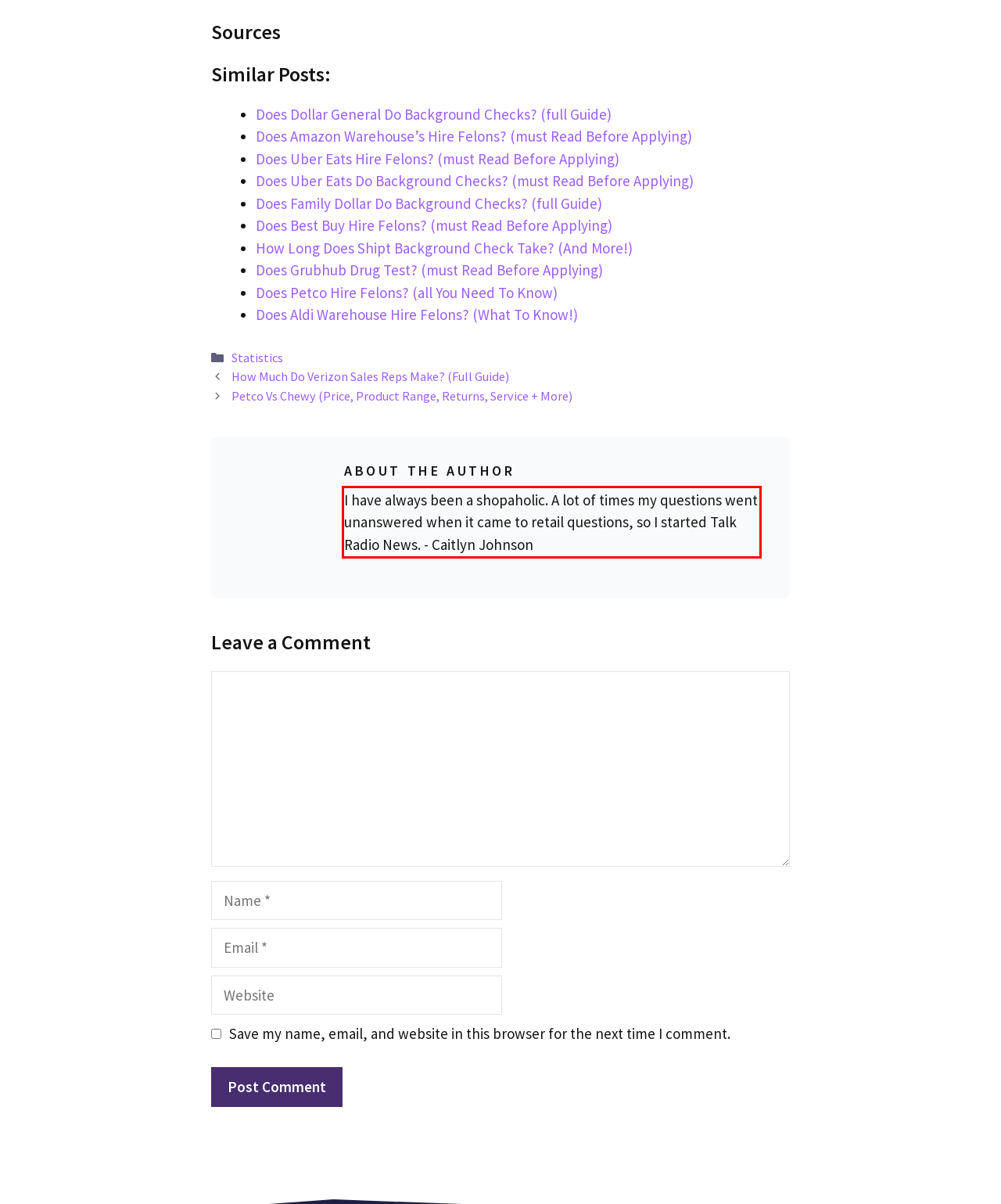Examine the webpage screenshot and use OCR to recognize and output the text within the red bounding box.

I have always been a shopaholic. A lot of times my questions went unanswered when it came to retail questions, so I started Talk Radio News. - Caitlyn Johnson